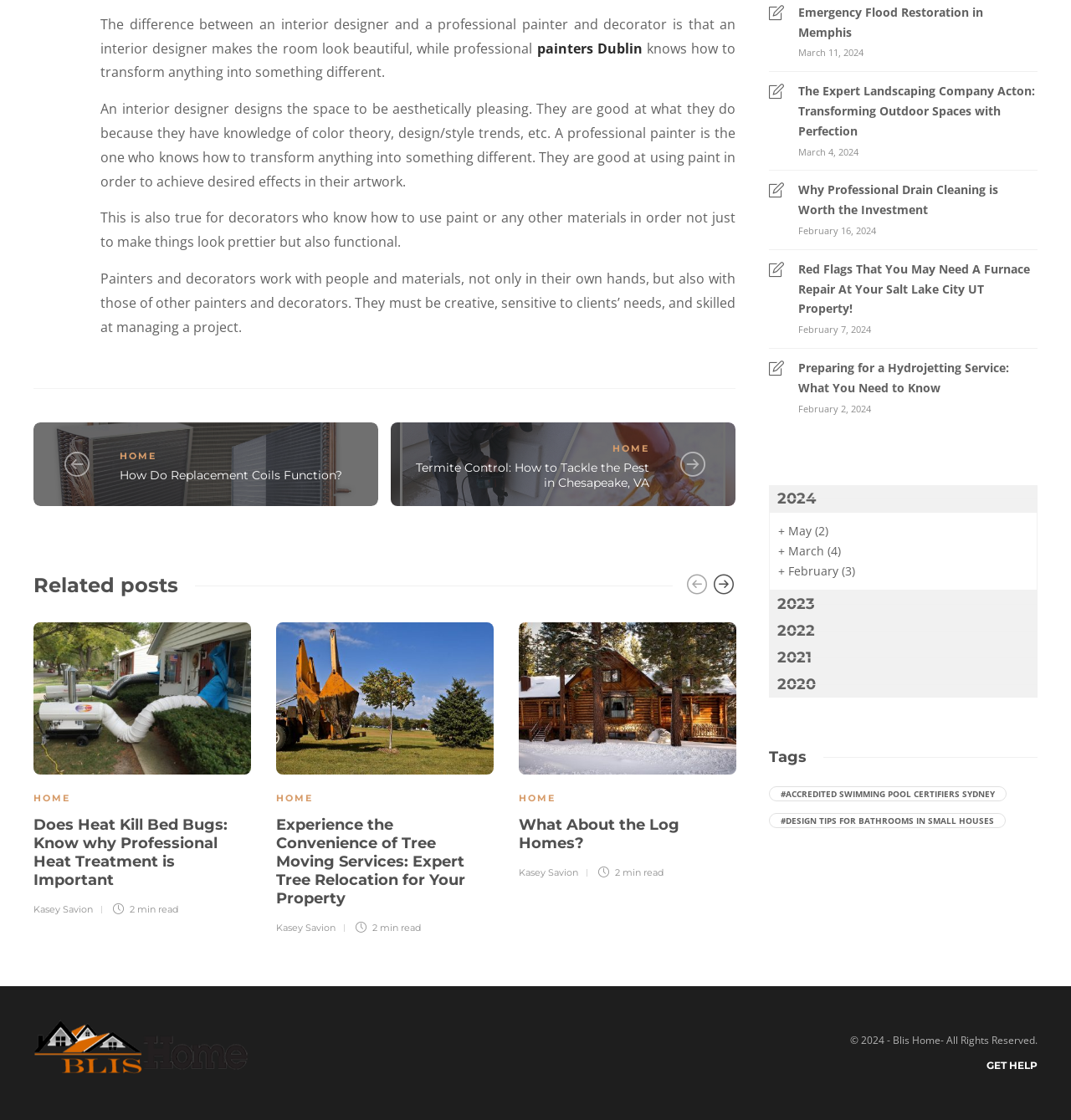Provide a brief response using a word or short phrase to this question:
What is the purpose of a professional painter?

To transform anything into something different